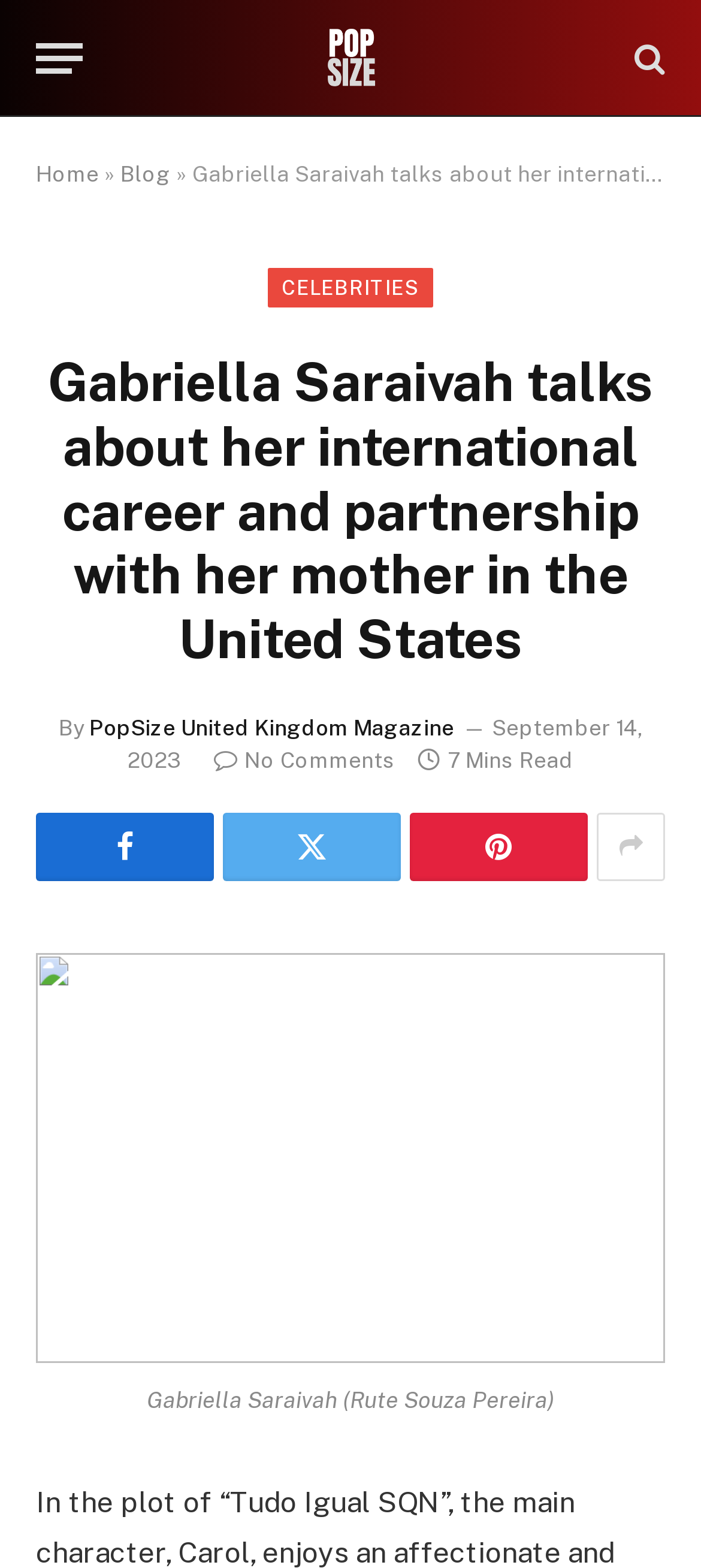Please locate the bounding box coordinates of the element that needs to be clicked to achieve the following instruction: "learn about the lab". The coordinates should be four float numbers between 0 and 1, i.e., [left, top, right, bottom].

None